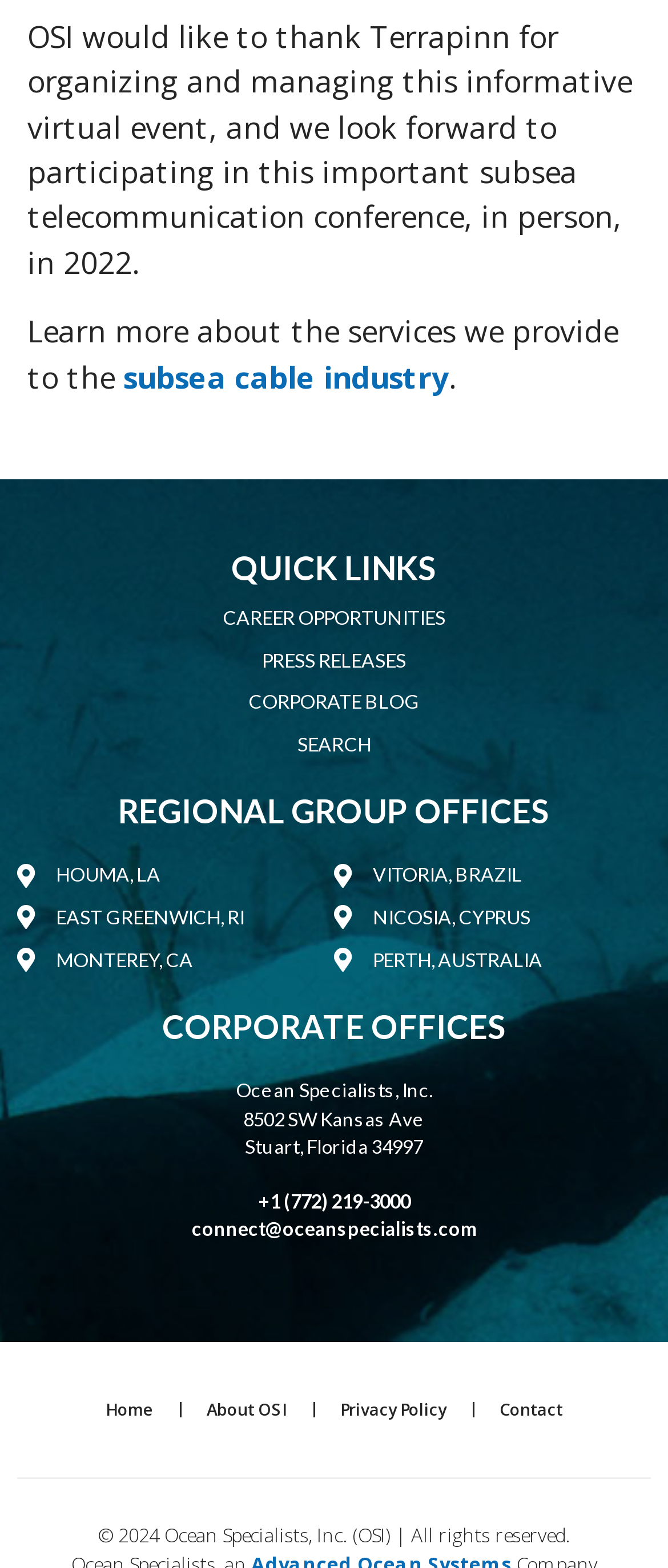Identify the bounding box coordinates of the section to be clicked to complete the task described by the following instruction: "learn more about the services we provide to the subsea cable industry". The coordinates should be four float numbers between 0 and 1, formatted as [left, top, right, bottom].

[0.185, 0.227, 0.672, 0.253]